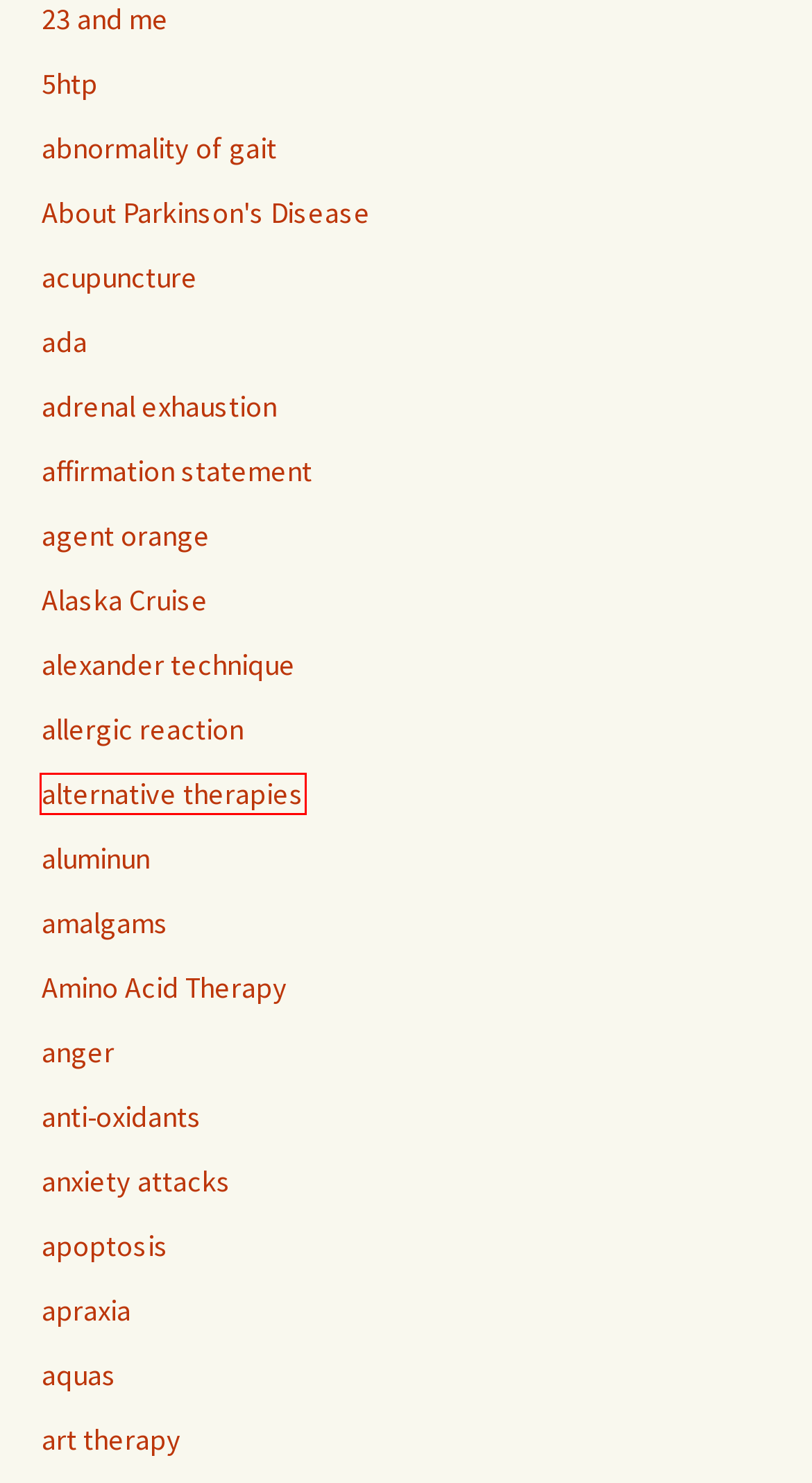Review the screenshot of a webpage that includes a red bounding box. Choose the webpage description that best matches the new webpage displayed after clicking the element within the bounding box. Here are the candidates:
A. 23 and me Archives - About Parkinson's Disease
B. anti-oxidants Archives - About Parkinson's Disease
C. amalgams Archives - About Parkinson's Disease
D. alternative therapies Archives - About Parkinson's Disease
E. Amino Acid Therapy Archives - About Parkinson's Disease
F. acupuncture Archives - About Parkinson's Disease
G. adrenal exhaustion Archives - About Parkinson's Disease
H. anxiety attacks Archives - About Parkinson's Disease

D